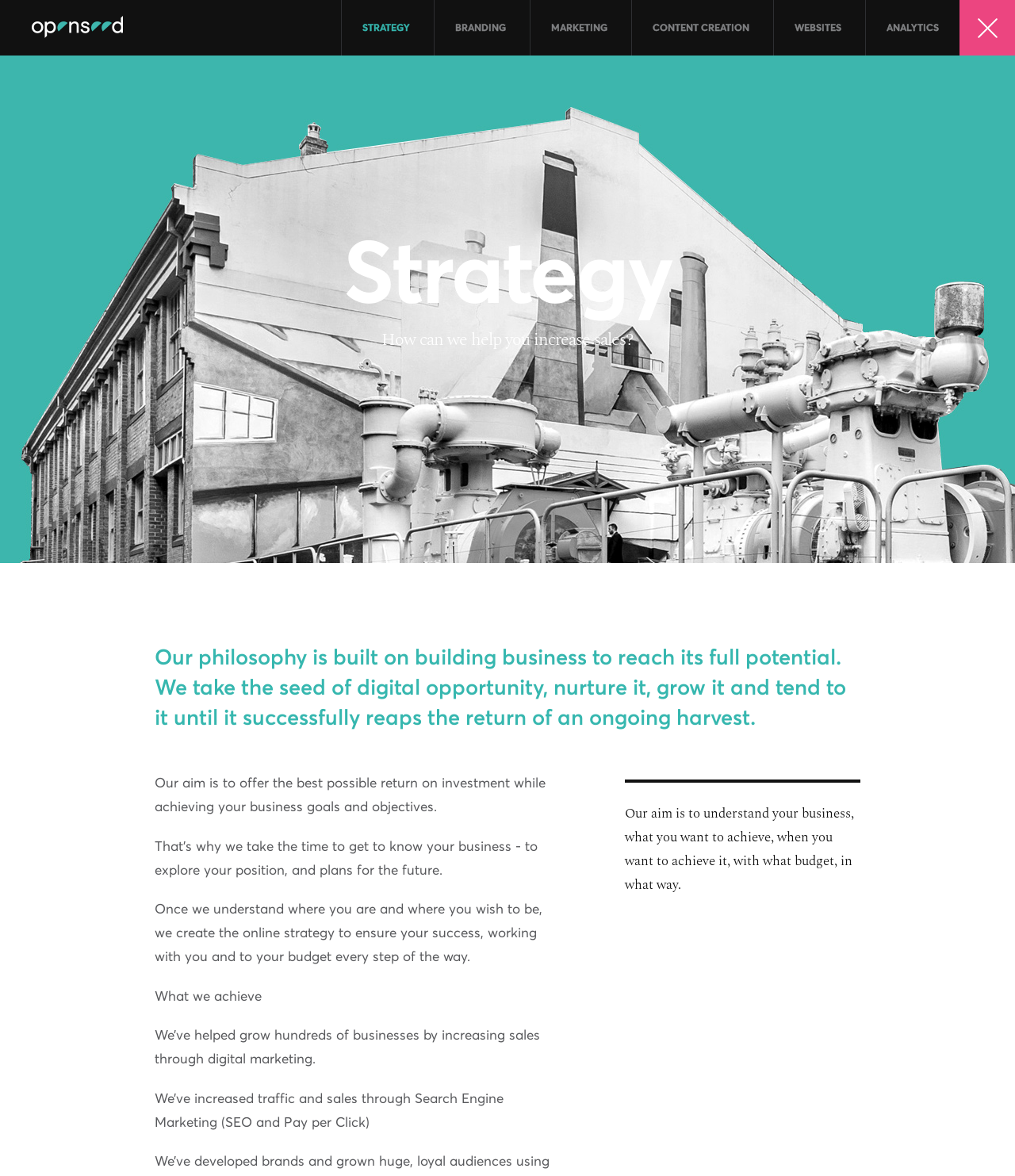Can you find the bounding box coordinates for the element that needs to be clicked to execute this instruction: "search for something"? The coordinates should be given as four float numbers between 0 and 1, i.e., [left, top, right, bottom].

[0.2, 0.228, 0.74, 0.273]